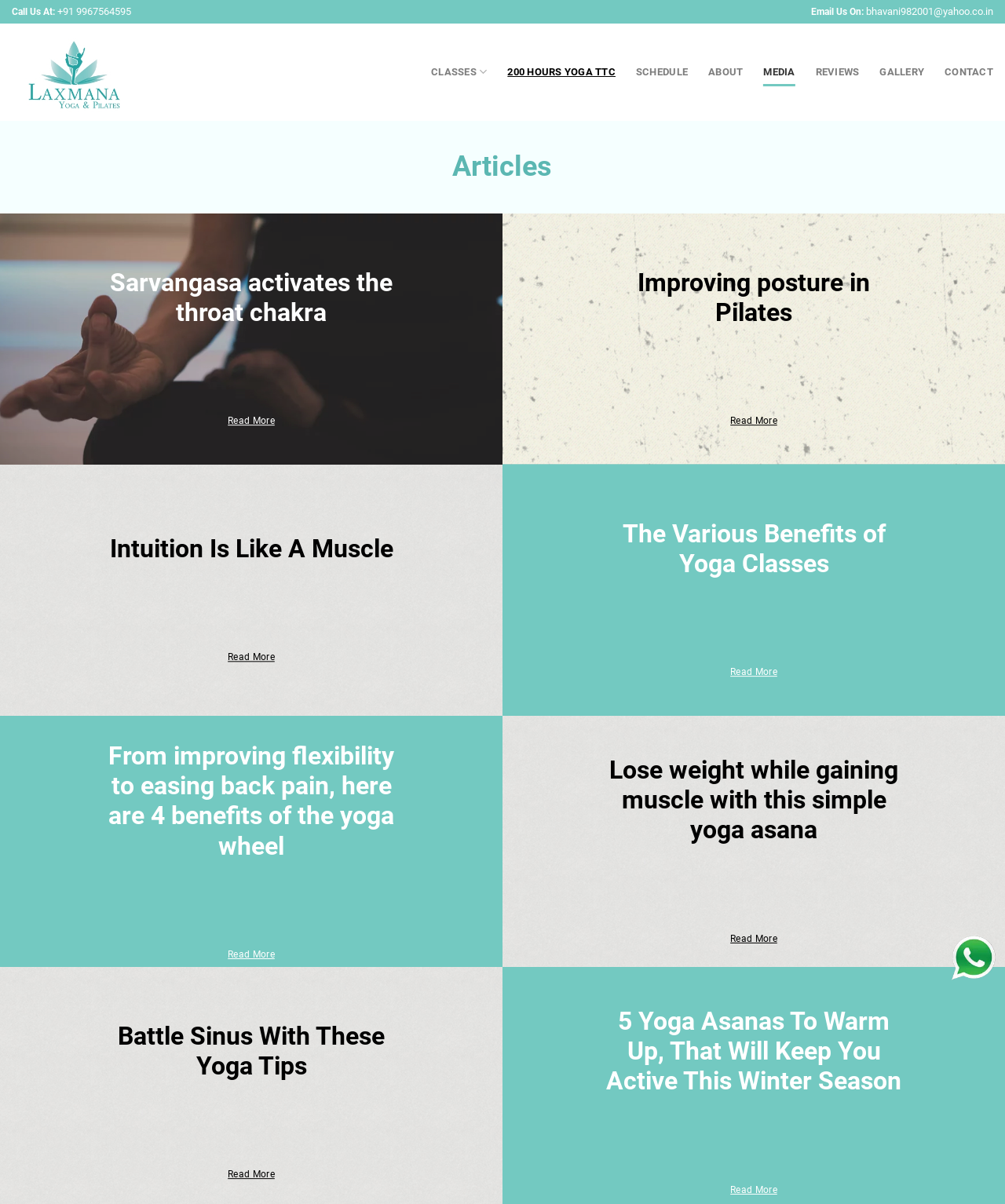Locate the bounding box coordinates of the area that needs to be clicked to fulfill the following instruction: "Visit the Laxmana Yoga homepage". The coordinates should be in the format of four float numbers between 0 and 1, namely [left, top, right, bottom].

[0.012, 0.023, 0.136, 0.097]